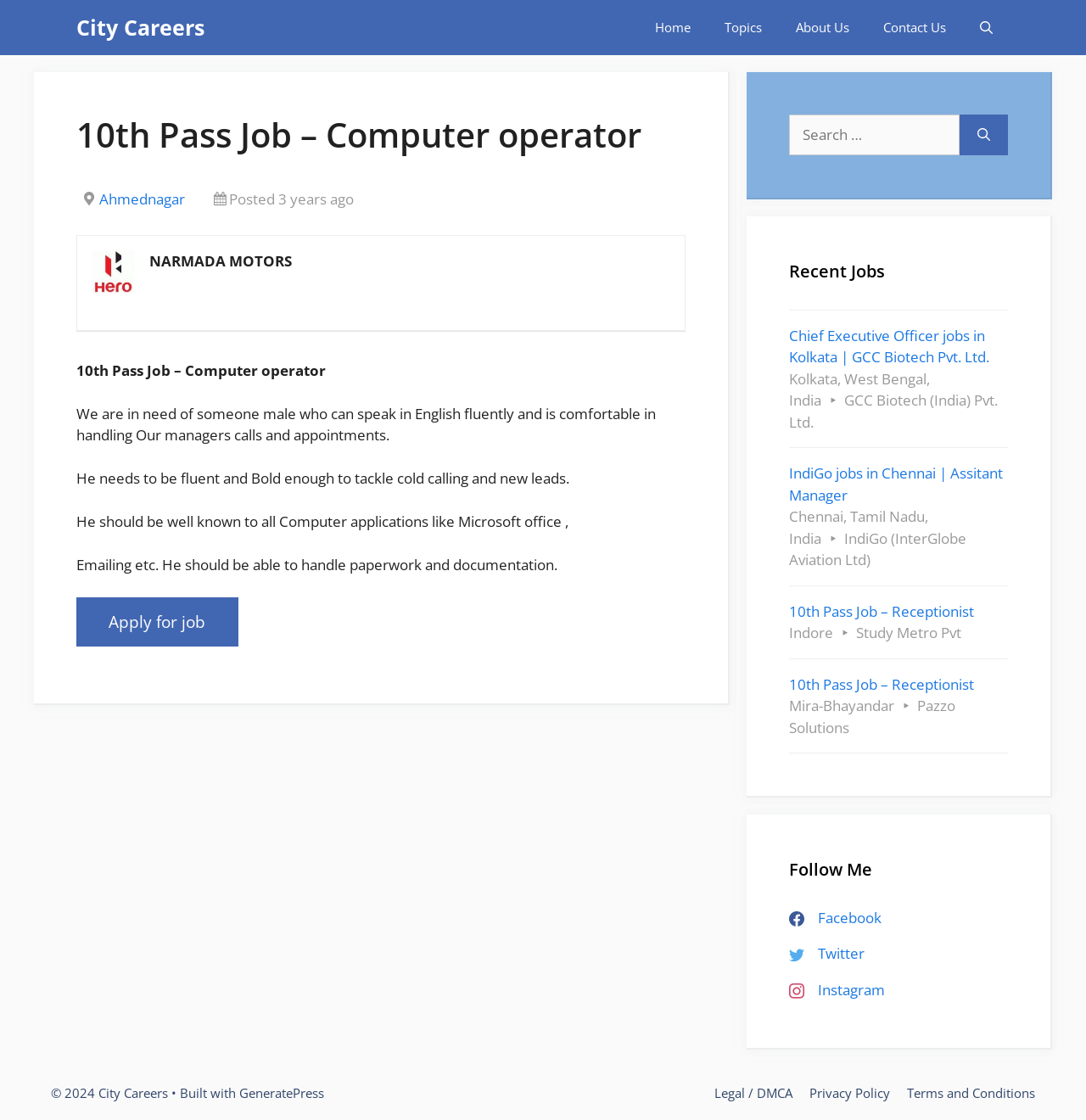Please identify the webpage's heading and generate its text content.

10th Pass Job – Computer operator